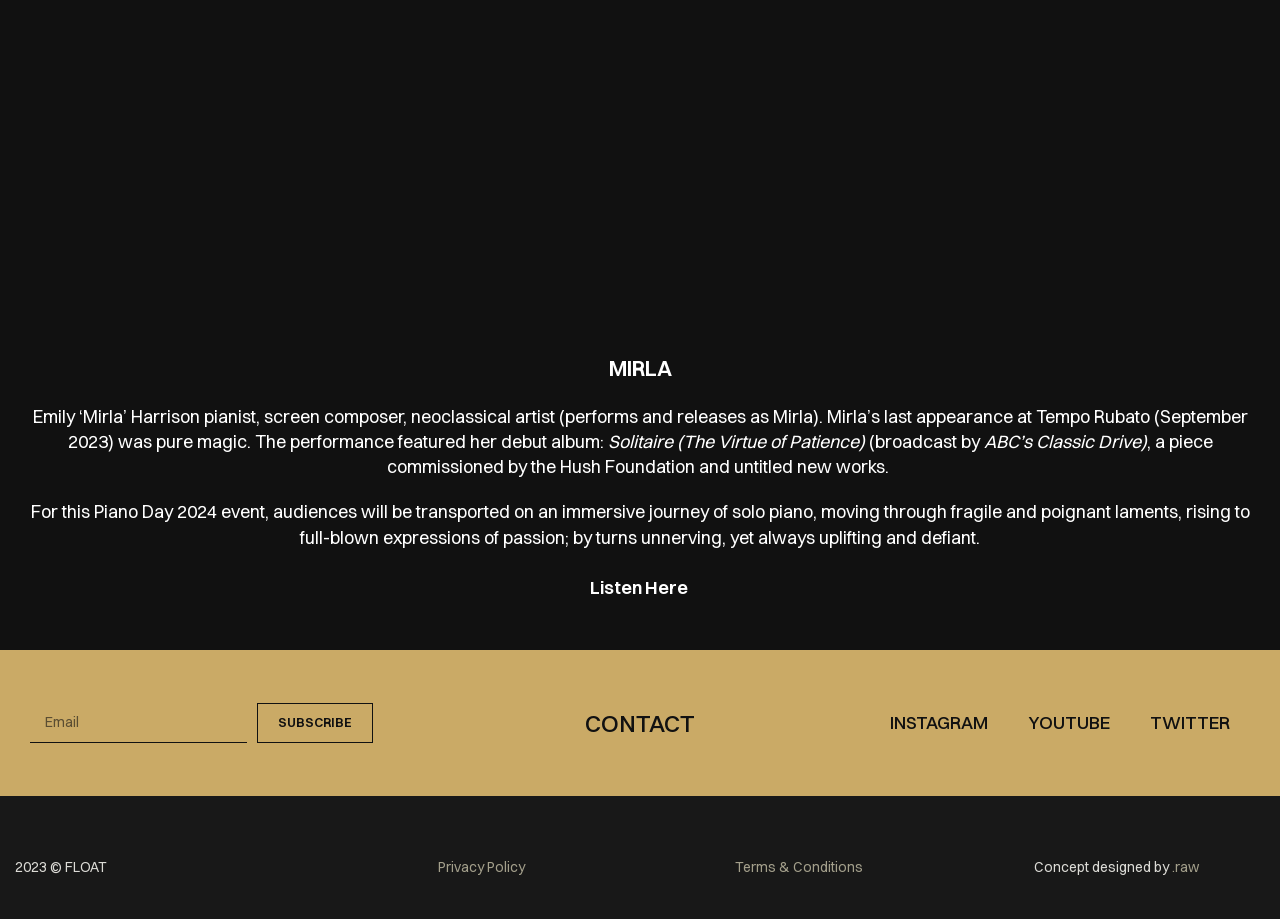Determine the bounding box coordinates for the element that should be clicked to follow this instruction: "Visit Mirla's Instagram". The coordinates should be given as four float numbers between 0 and 1, in the format [left, top, right, bottom].

[0.68, 0.762, 0.787, 0.812]